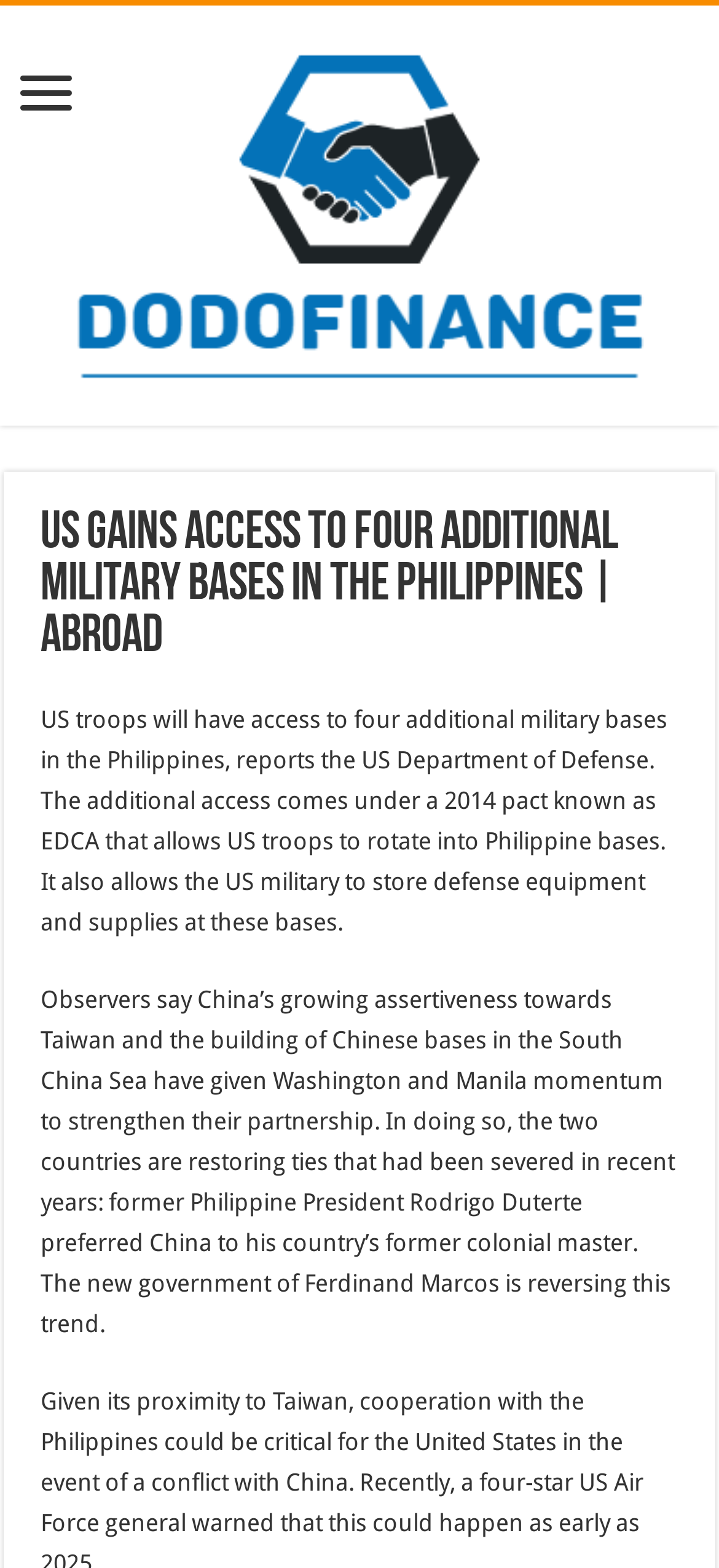Please provide a comprehensive response to the question below by analyzing the image: 
What is the reason for Washington and Manila to strengthen their partnership?

According to the webpage, 'Observers say China’s growing assertiveness towards Taiwan and the building of Chinese bases in the South China Sea have given Washington and Manila momentum to strengthen their partnership', which reveals that the reason for Washington and Manila to strengthen their partnership is China's growing assertiveness.